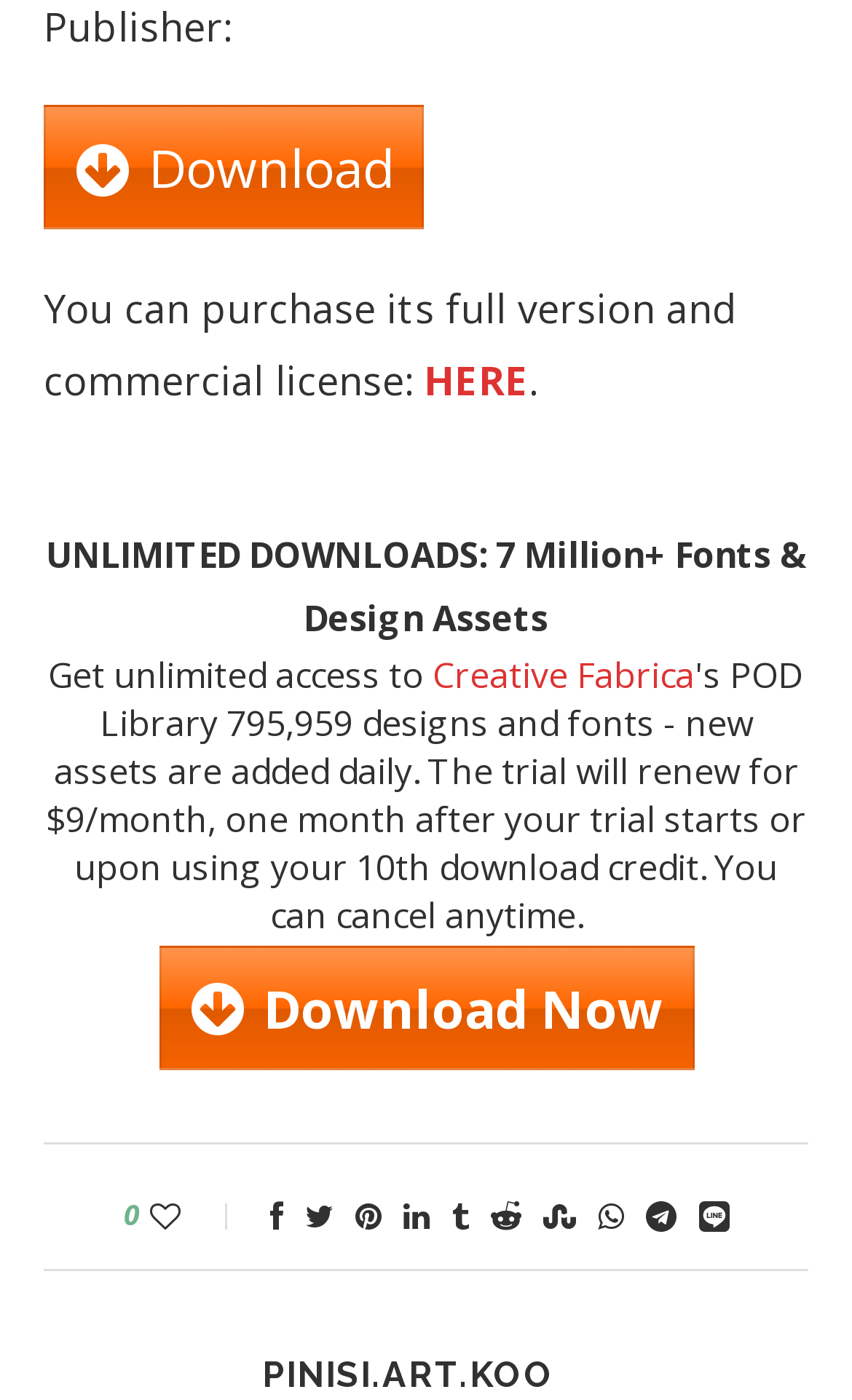Highlight the bounding box coordinates of the element you need to click to perform the following instruction: "Download the full version."

[0.051, 0.076, 0.497, 0.165]